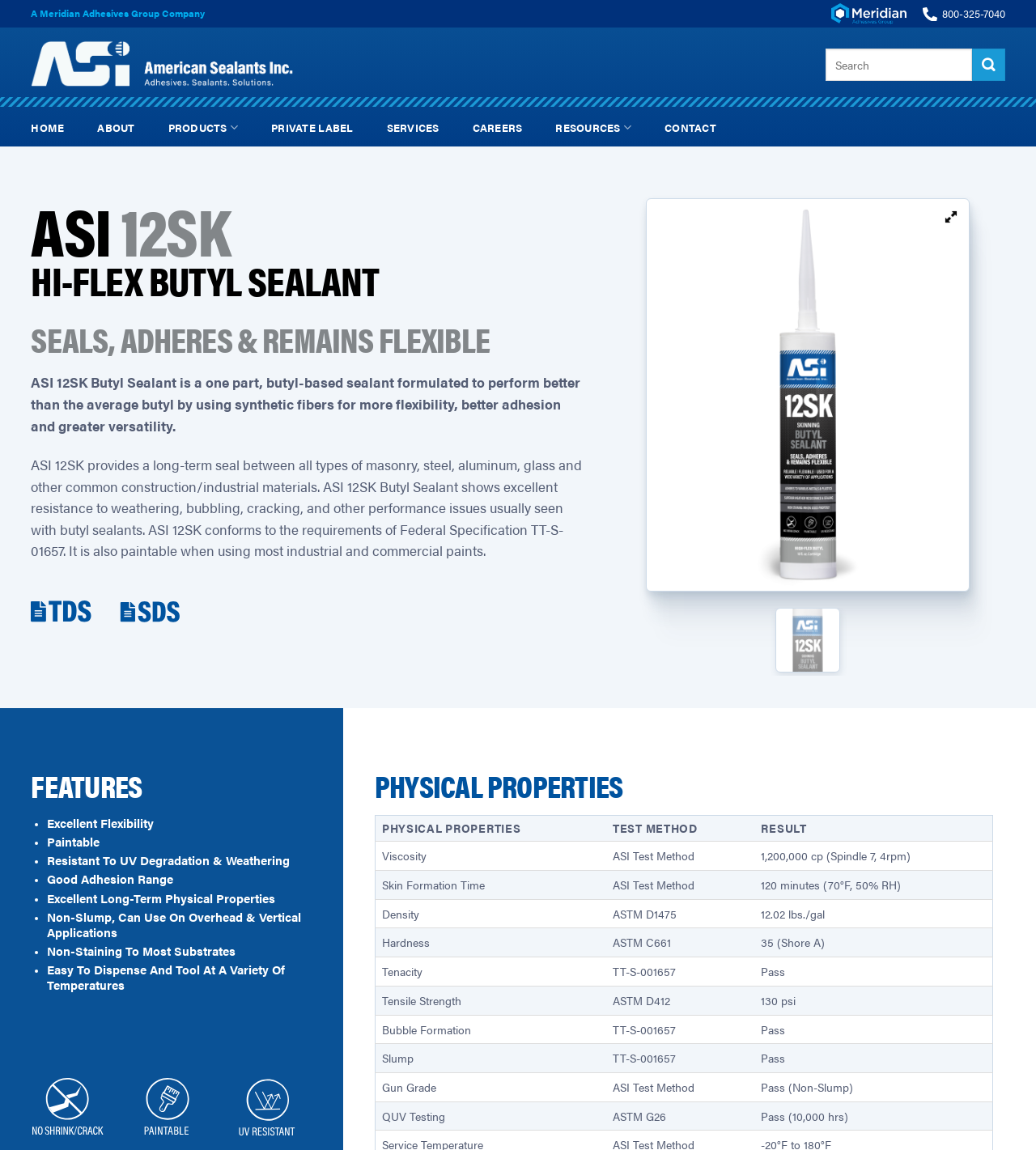Please provide the bounding box coordinates for the element that needs to be clicked to perform the instruction: "Click the 'CONTACT' link". The coordinates must consist of four float numbers between 0 and 1, formatted as [left, top, right, bottom].

[0.642, 0.095, 0.691, 0.126]